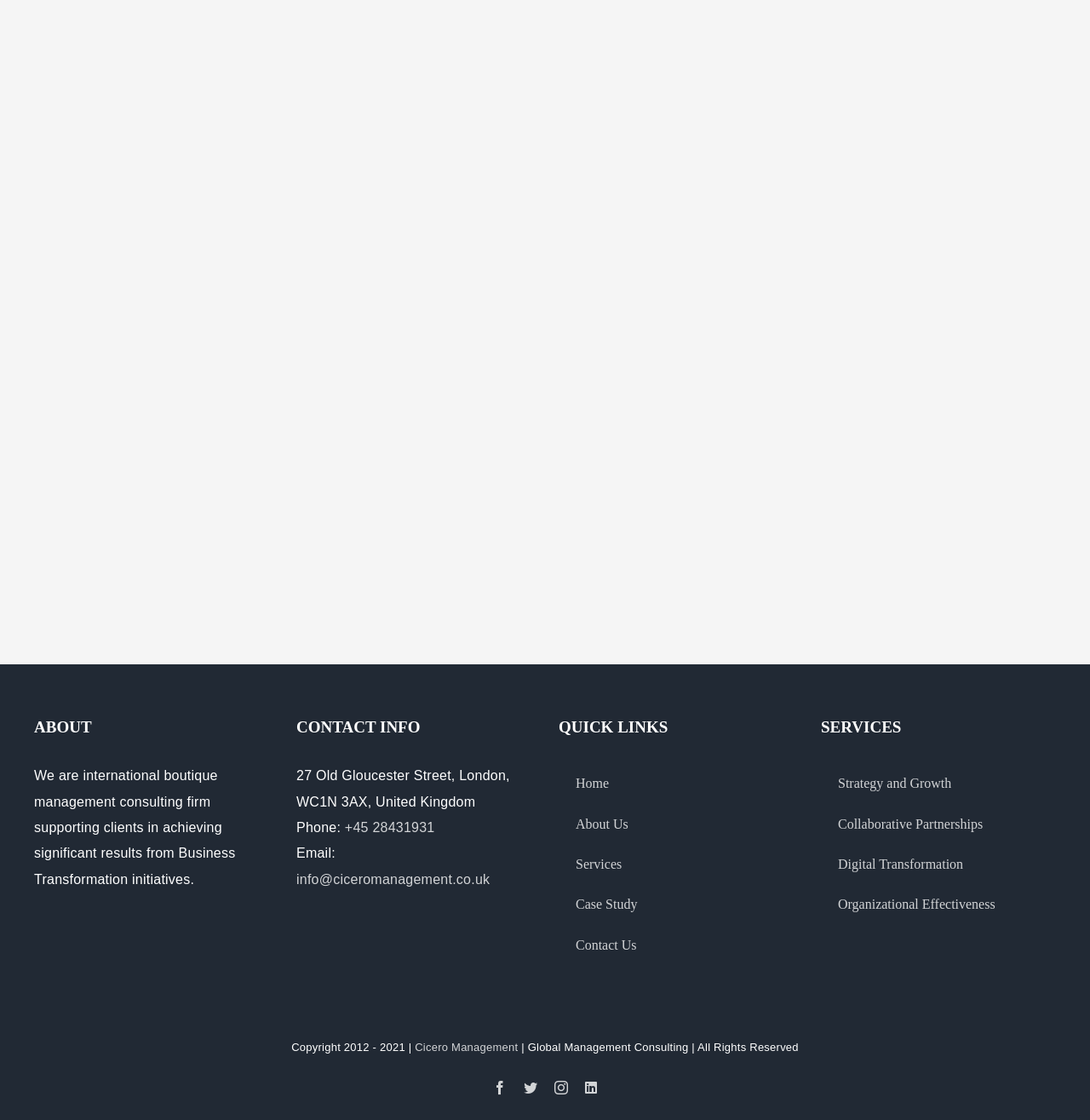Please locate the UI element described by "Strategy and Growth" and provide its bounding box coordinates.

[0.753, 0.682, 0.968, 0.718]